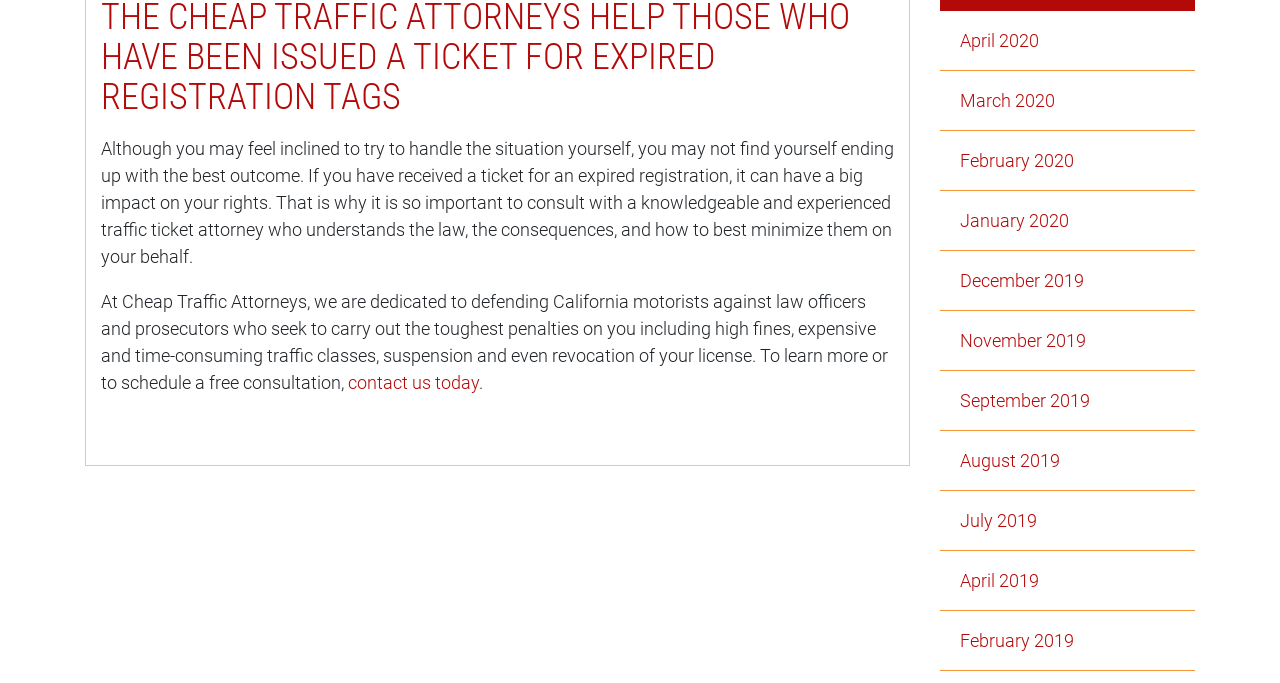What can I do to learn more about this attorney's services?
Examine the image and give a concise answer in one word or a short phrase.

Contact us today